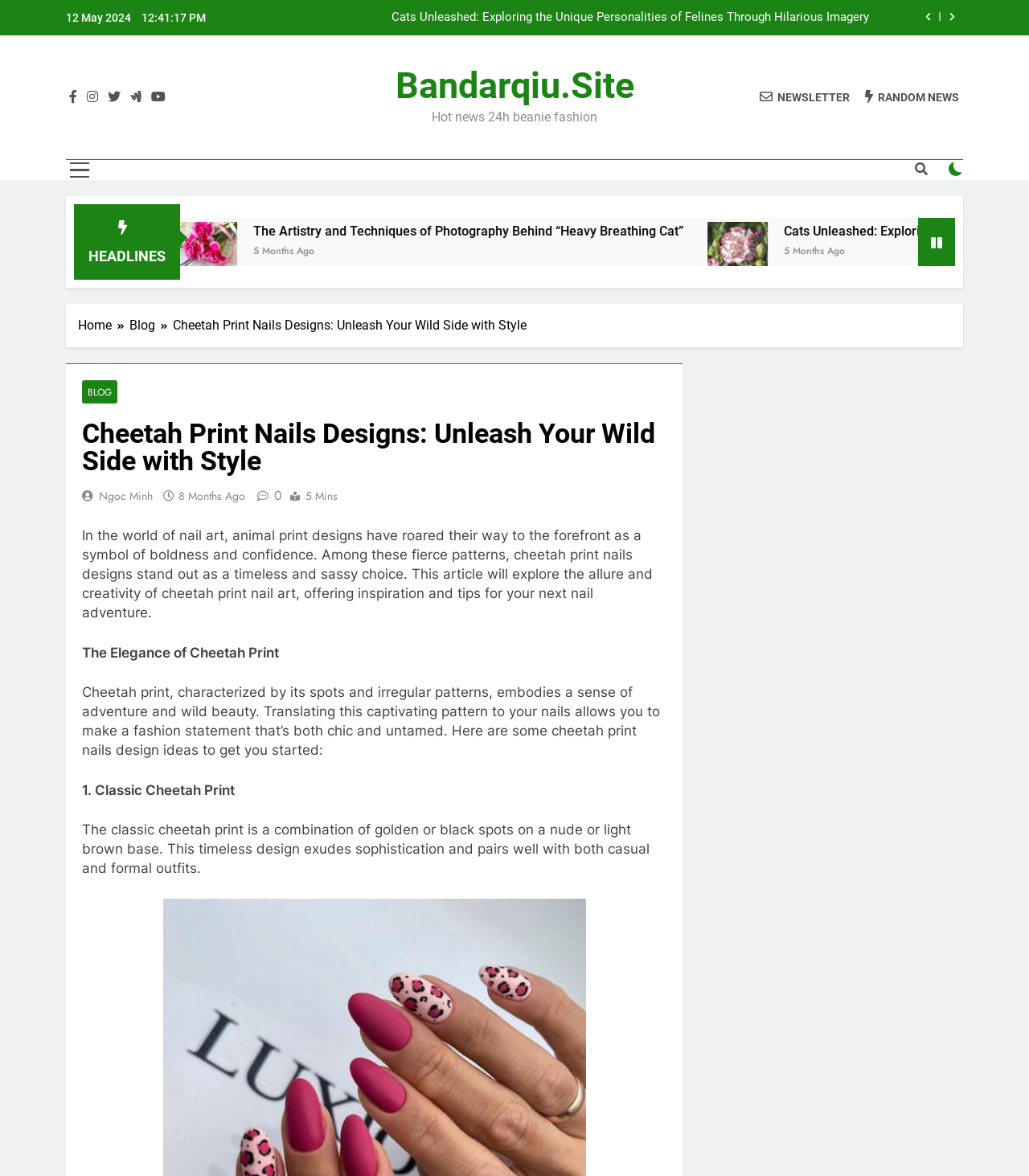Please specify the bounding box coordinates of the clickable region necessary for completing the following instruction: "Click the newsletter button". The coordinates must consist of four float numbers between 0 and 1, i.e., [left, top, right, bottom].

[0.738, 0.076, 0.826, 0.089]